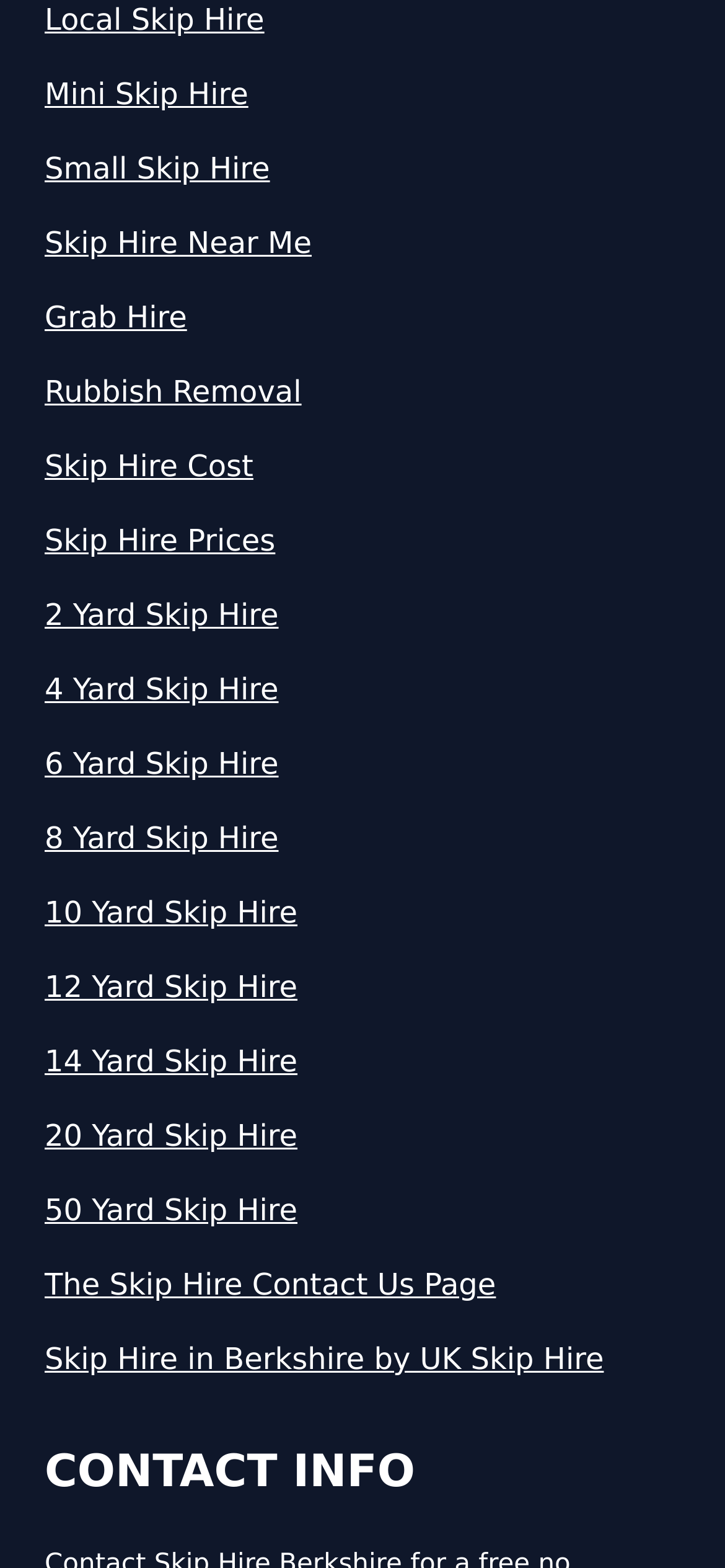Given the webpage screenshot and the description, determine the bounding box coordinates (top-left x, top-left y, bottom-right x, bottom-right y) that define the location of the UI element matching this description: Skip Hire Prices

[0.062, 0.331, 0.938, 0.359]